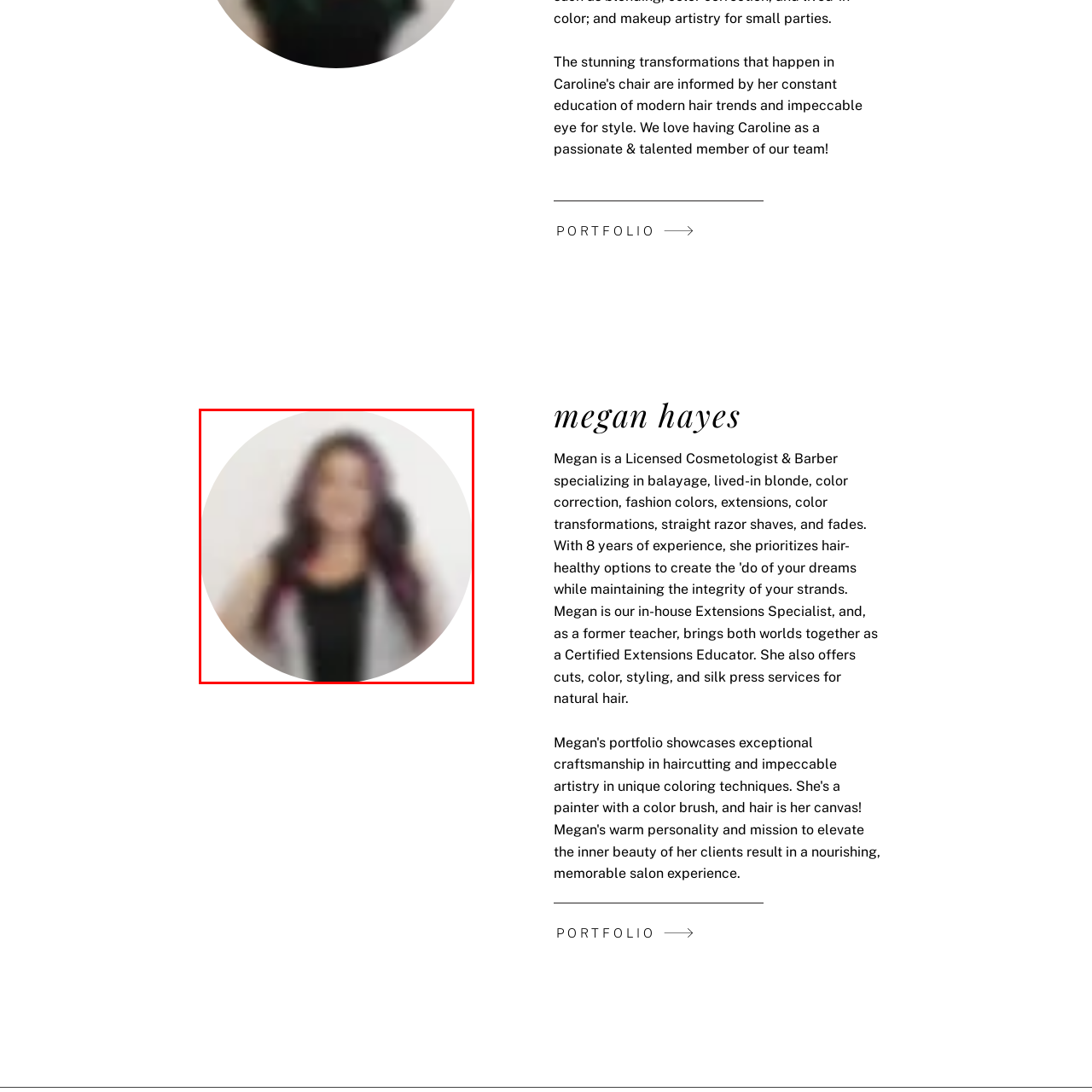Examine the image within the red boundary and respond with a single word or phrase to the question:
What is the person wearing on top?

Black top and light-colored cardigan